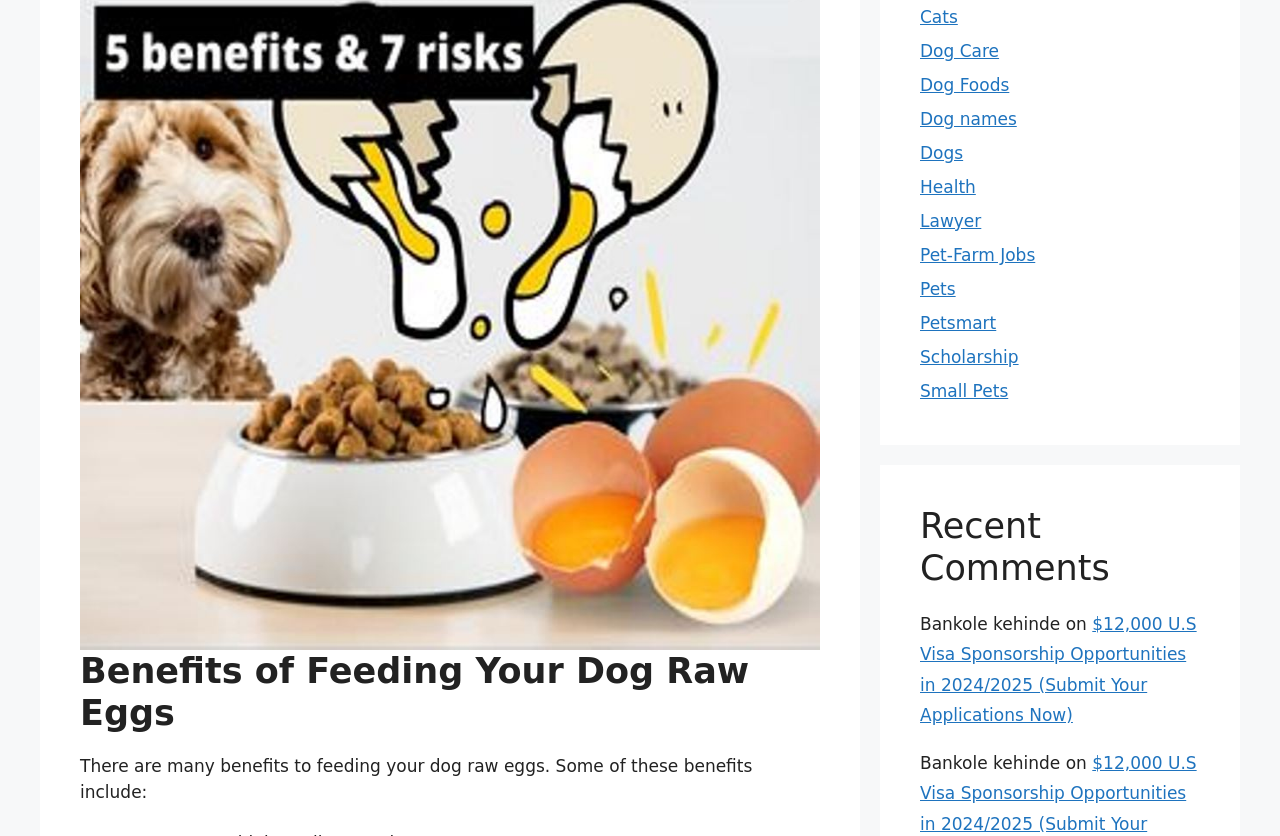Can you determine the bounding box coordinates of the area that needs to be clicked to fulfill the following instruction: "Check '$12,000 U.S Visa Sponsorship Opportunities in 2024/2025'"?

[0.719, 0.734, 0.935, 0.868]